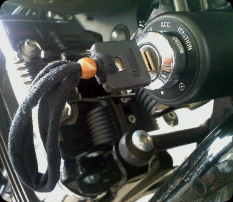Based on the image, please respond to the question with as much detail as possible:
What is the background of the image?

The image features a close-up view of the motorcycle ignition key, and behind the key, we can see the background which shows parts of the motorcycle's engine, emphasizing the machine's functional and mechanical aspects.